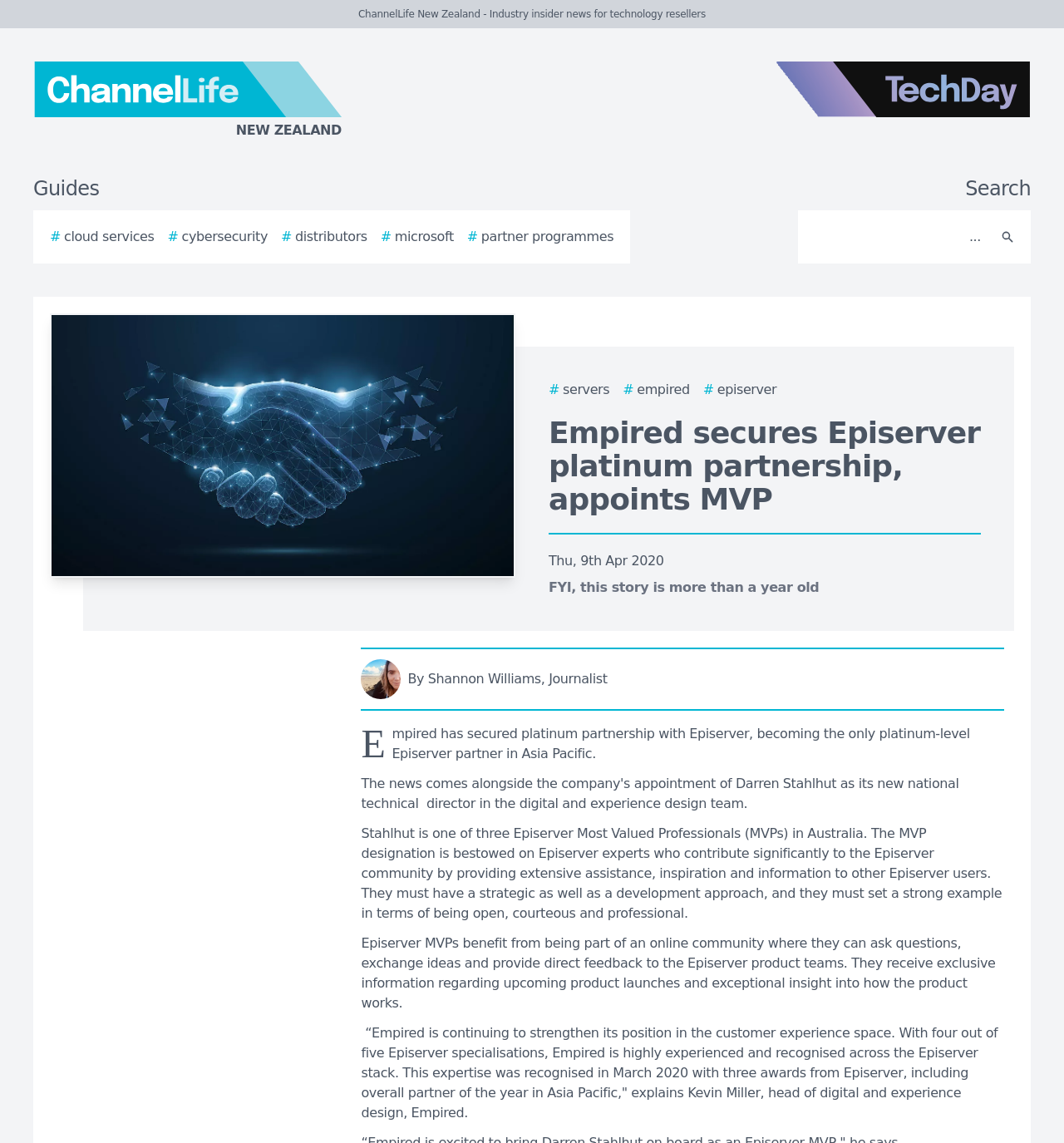Can you specify the bounding box coordinates for the region that should be clicked to fulfill this instruction: "Click the ChannelLife New Zealand logo".

[0.0, 0.054, 0.438, 0.123]